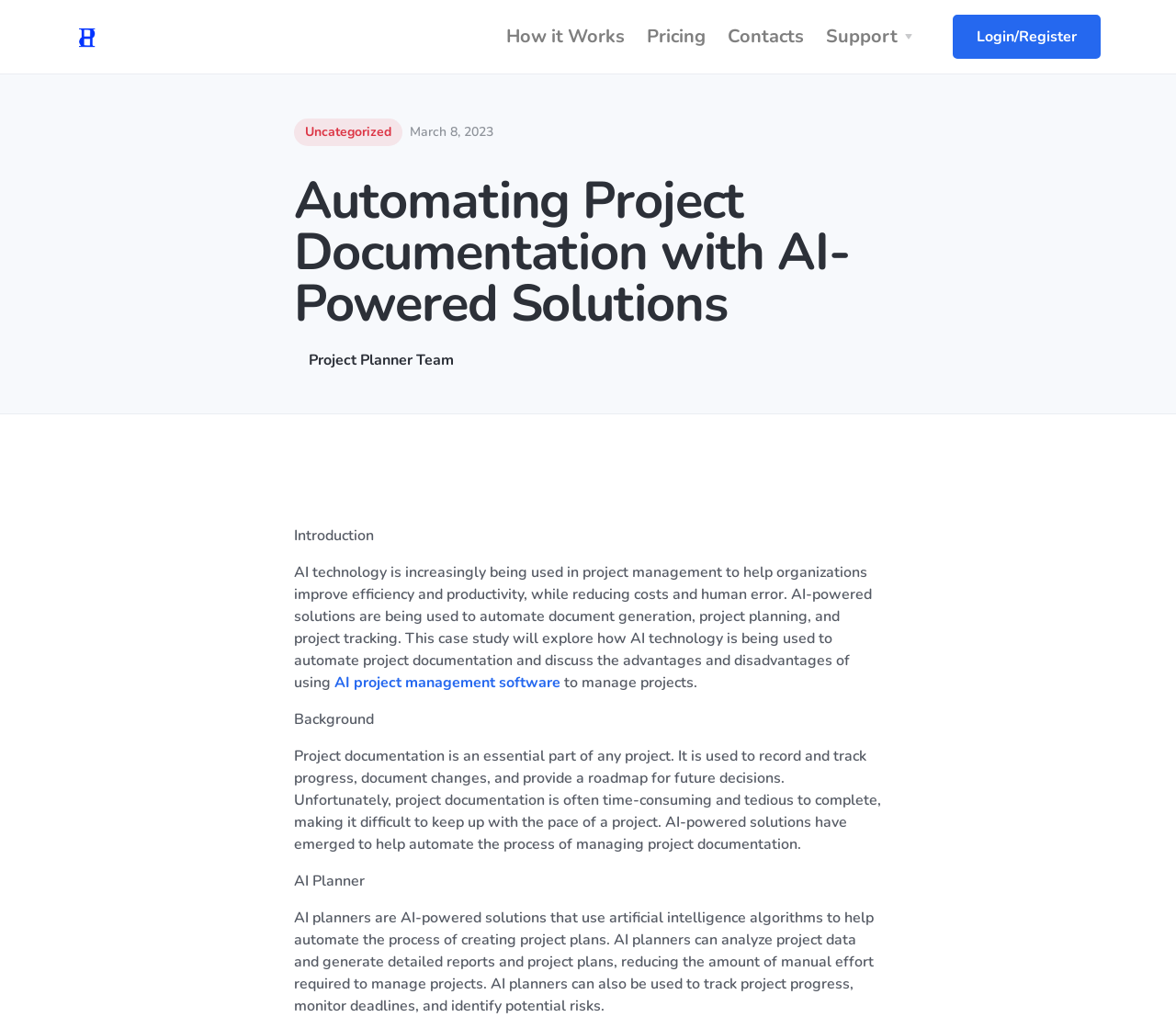Reply to the question with a single word or phrase:
What is the purpose of AI planners?

Automate project plans